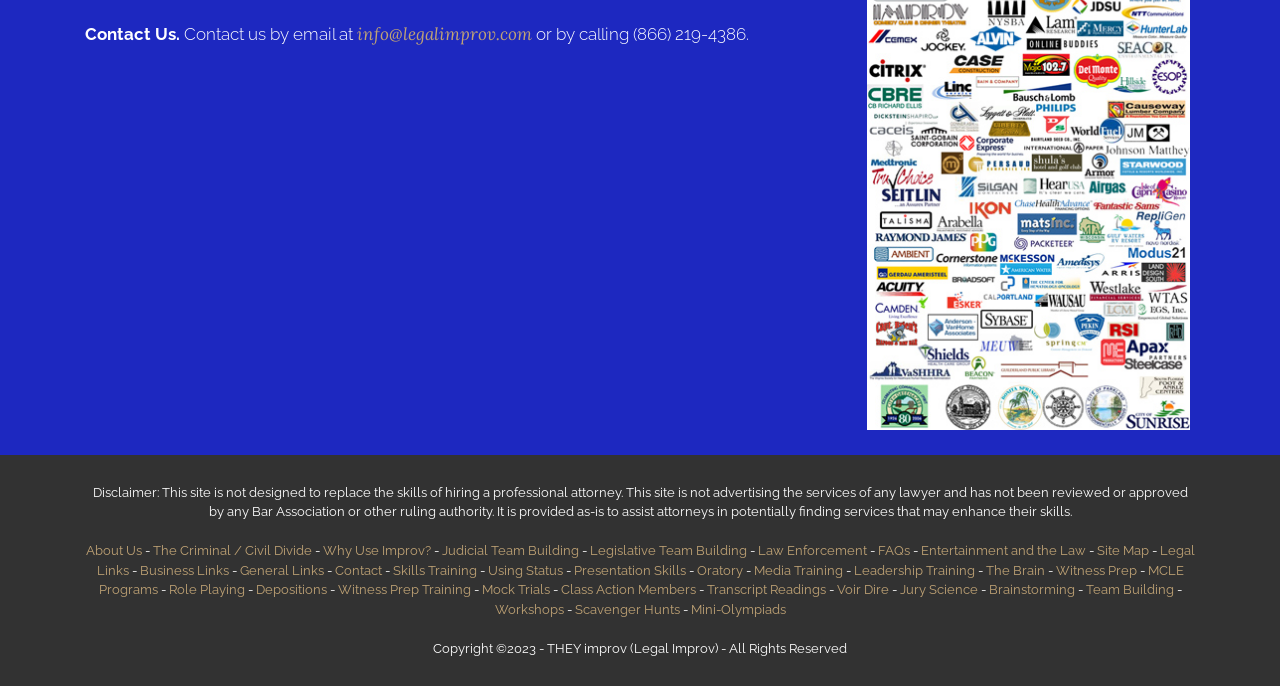Find the bounding box coordinates of the element to click in order to complete the given instruction: "Contact us by email."

[0.279, 0.034, 0.416, 0.066]